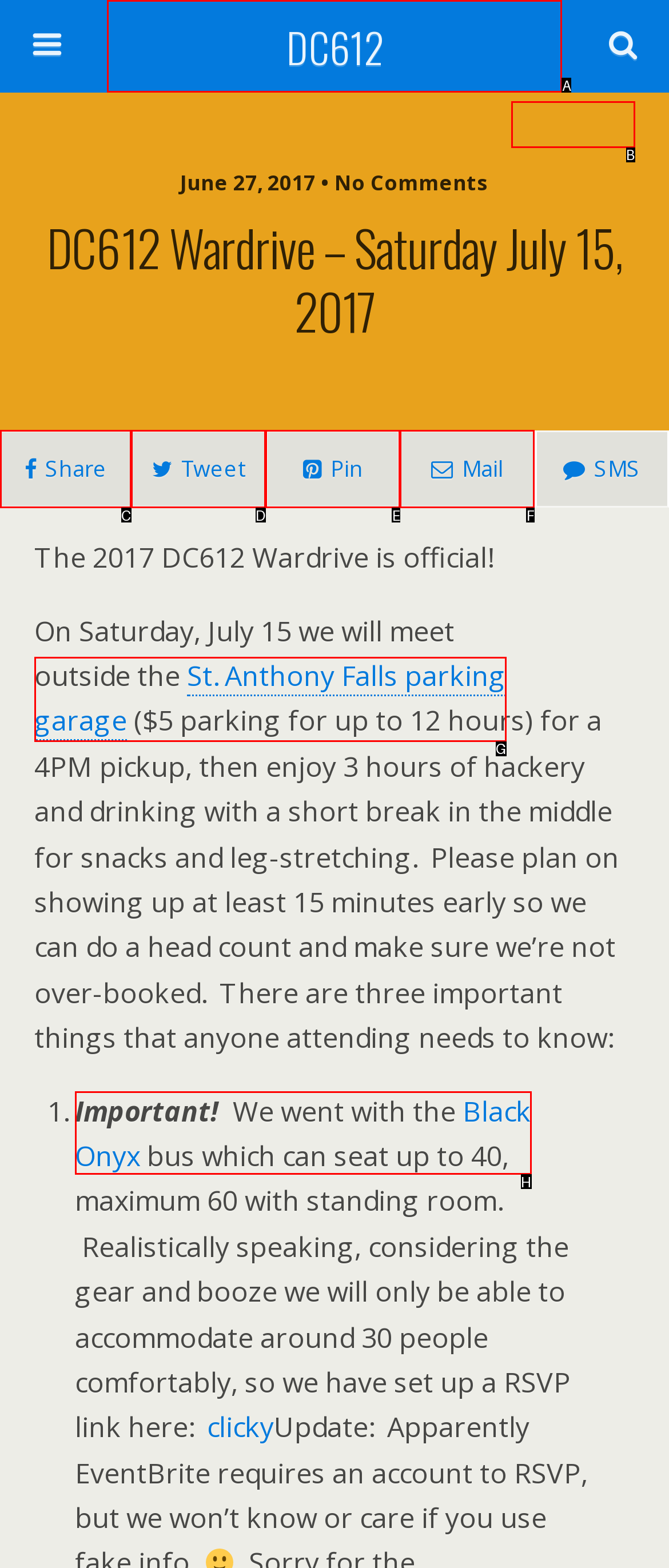Identify the correct option to click in order to complete this task: Click the DC612 link
Answer with the letter of the chosen option directly.

A